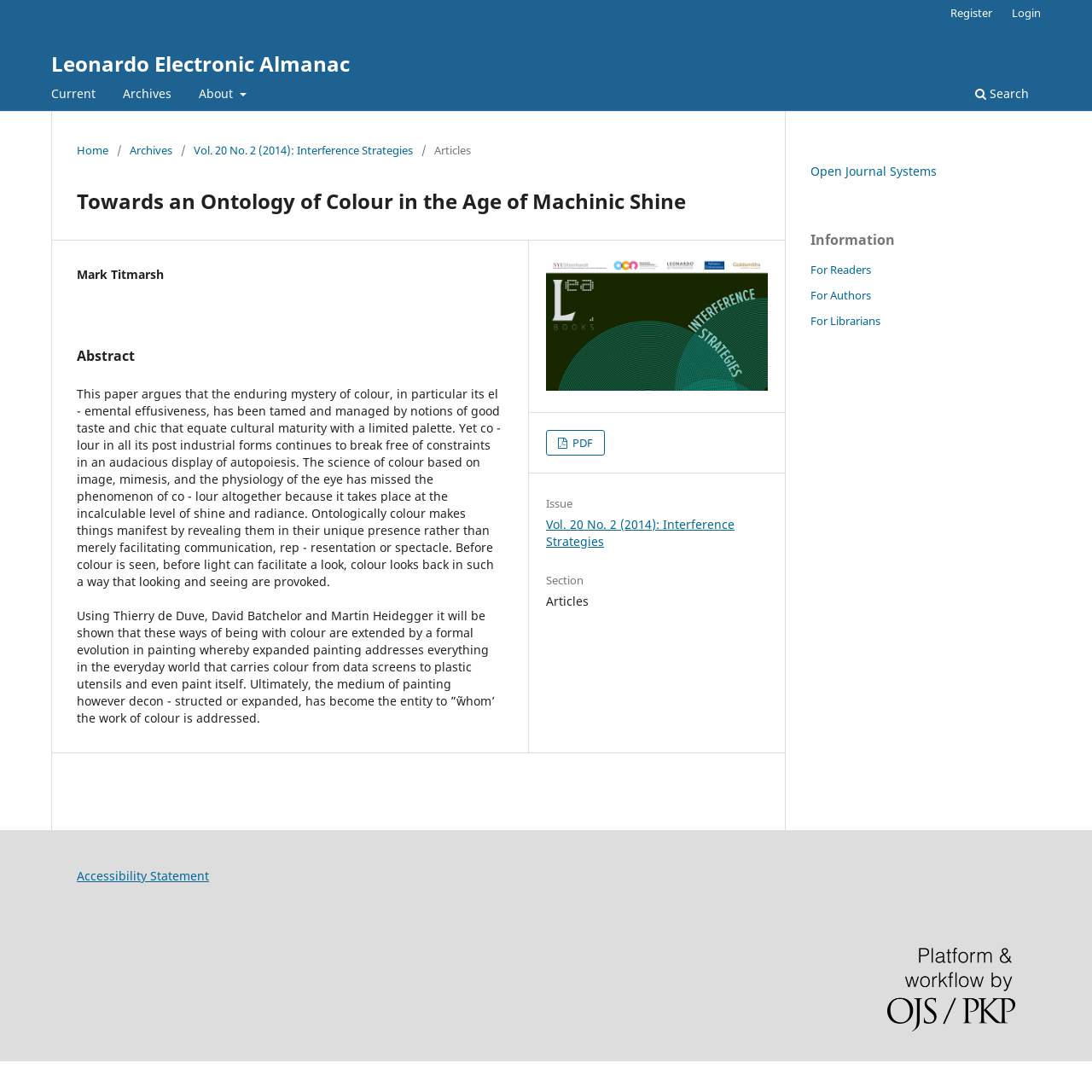What is the section of the article?
Please answer the question with a detailed and comprehensive explanation.

I found the answer by looking at the breadcrumbs navigation area, where it says 'You are here: Home / Archives / Vol. 20 No. 2 (2014): Interference Strategies / Articles'. The last part of the breadcrumbs is the section of the article.